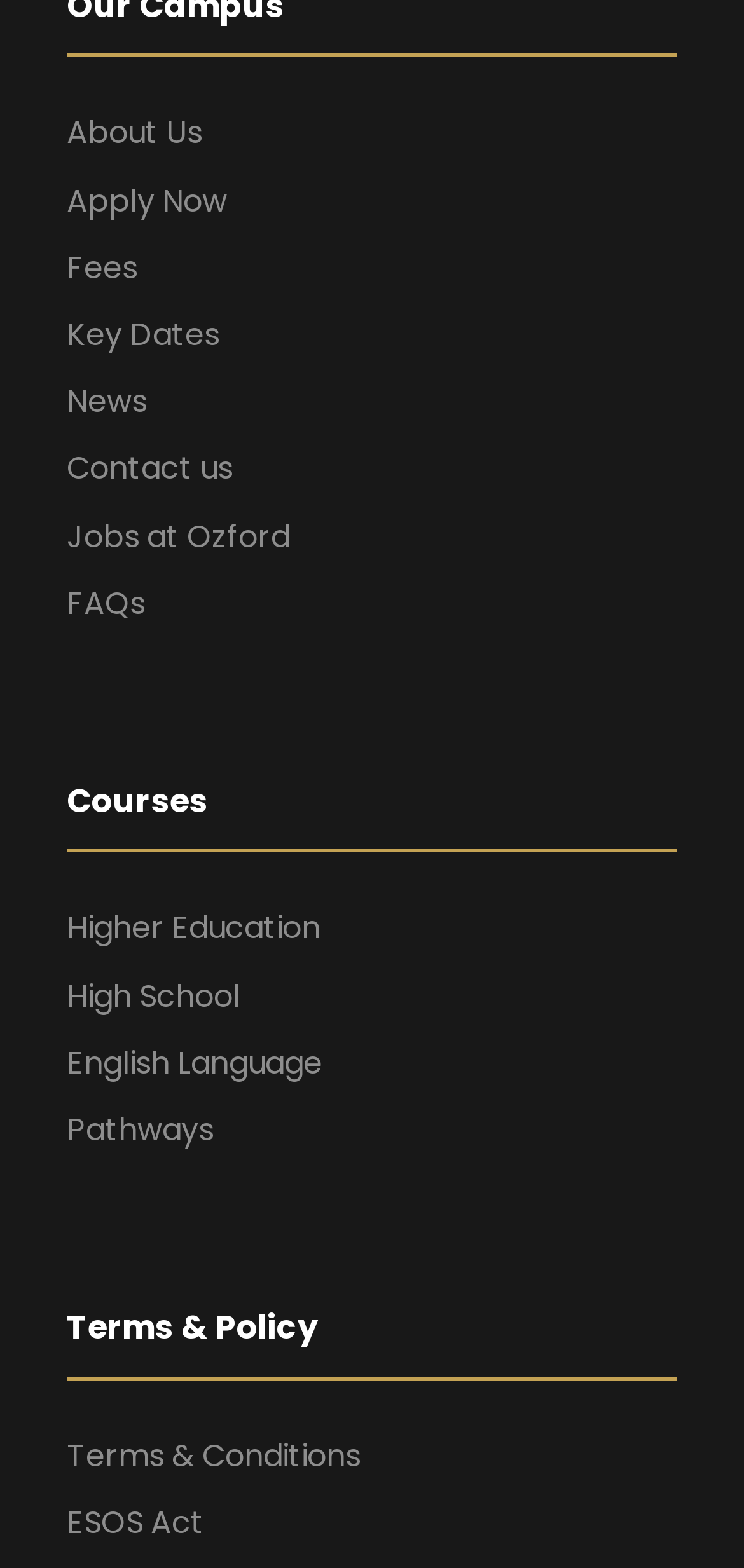Predict the bounding box coordinates for the UI element described as: "Jobs at Ozford". The coordinates should be four float numbers between 0 and 1, presented as [left, top, right, bottom].

[0.09, 0.328, 0.39, 0.356]